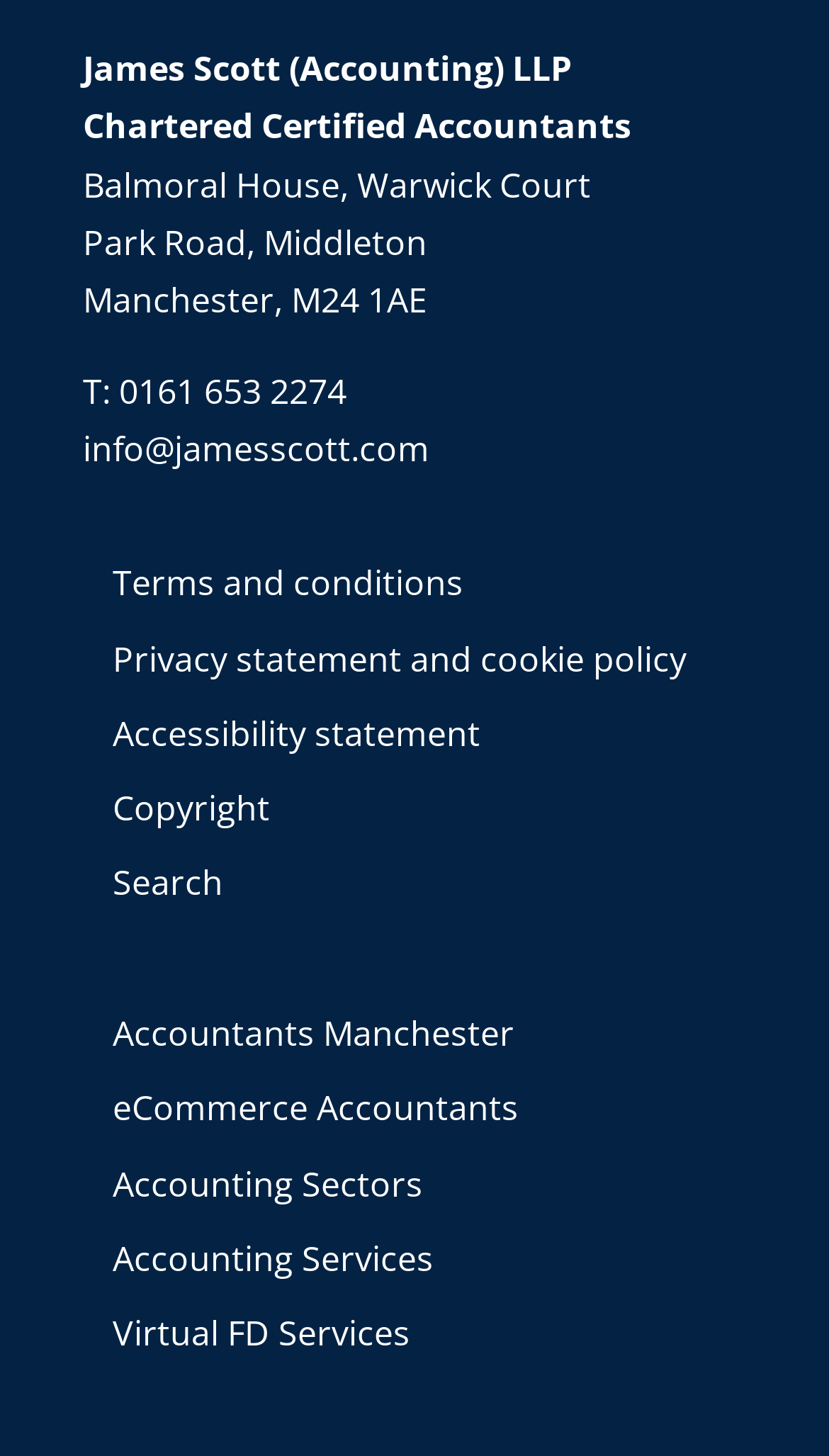Can you specify the bounding box coordinates for the region that should be clicked to fulfill this instruction: "Learn about accounting services".

[0.136, 0.848, 0.523, 0.88]